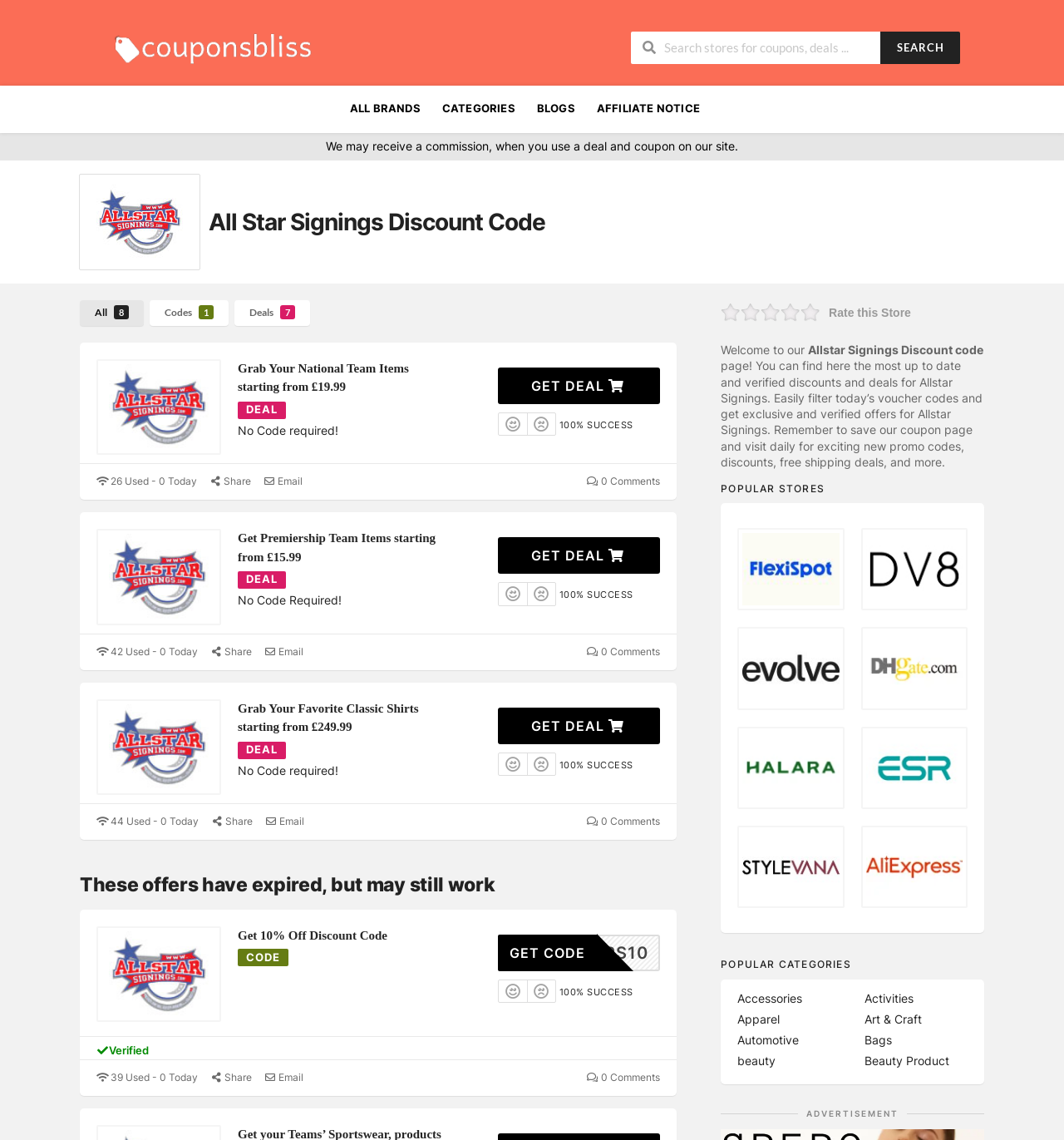Show the bounding box coordinates of the element that should be clicked to complete the task: "Explore Allstar Signings".

[0.074, 0.152, 0.188, 0.237]